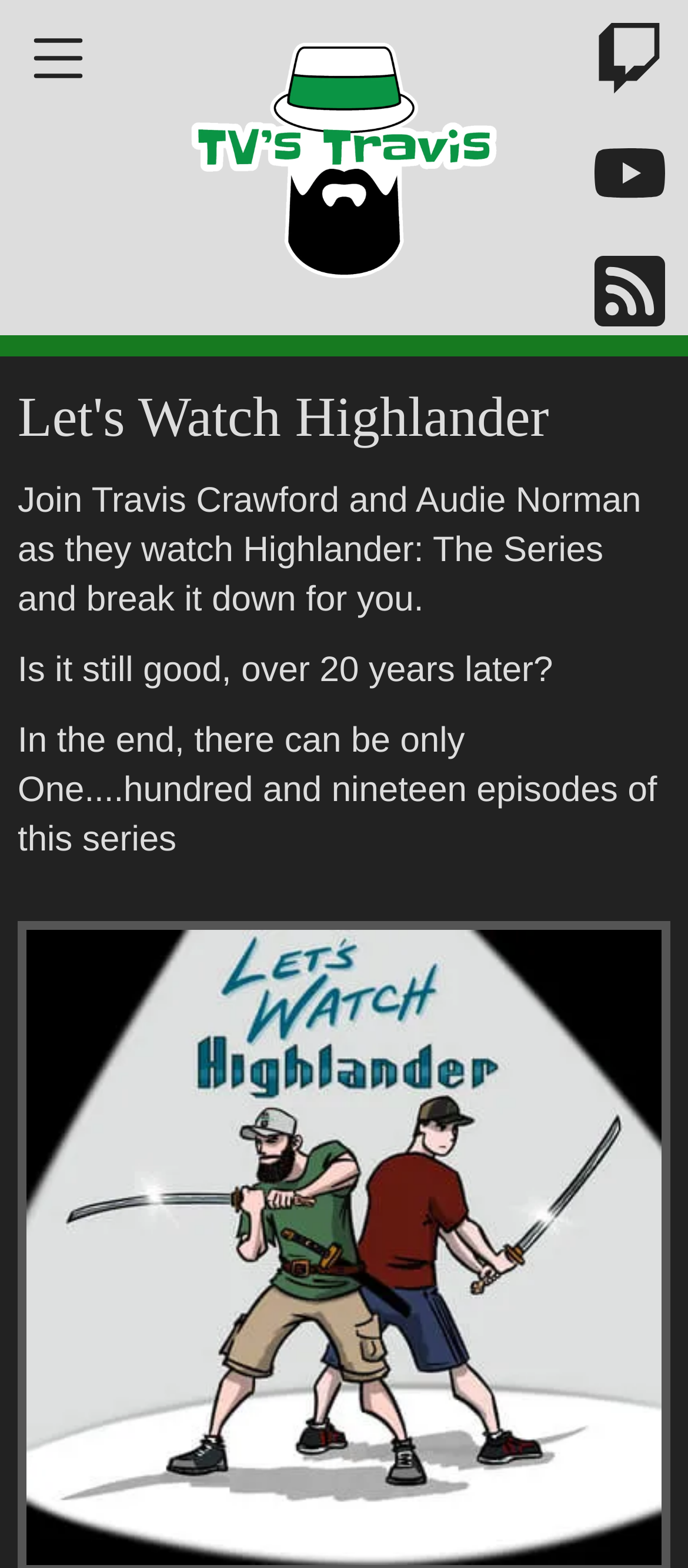What is the name of the TV series being discussed?
From the screenshot, provide a brief answer in one word or phrase.

Highlander: The Series